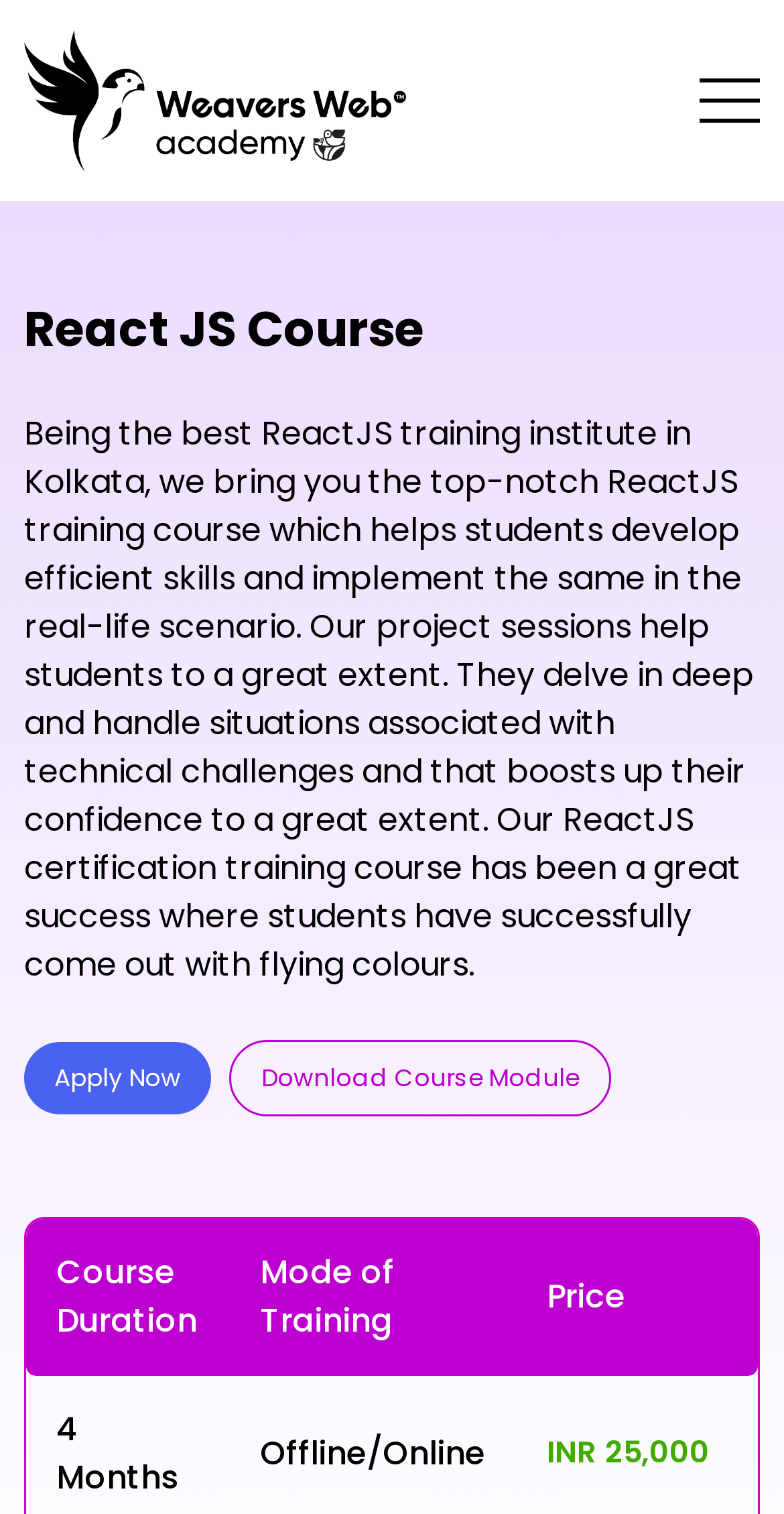Look at the image and answer the question in detail:
What is the purpose of the project sessions?

According to the text, the project sessions help students to a great extent, and they delve in deep and handle situations associated with technical challenges, which boosts up their confidence to a great extent.